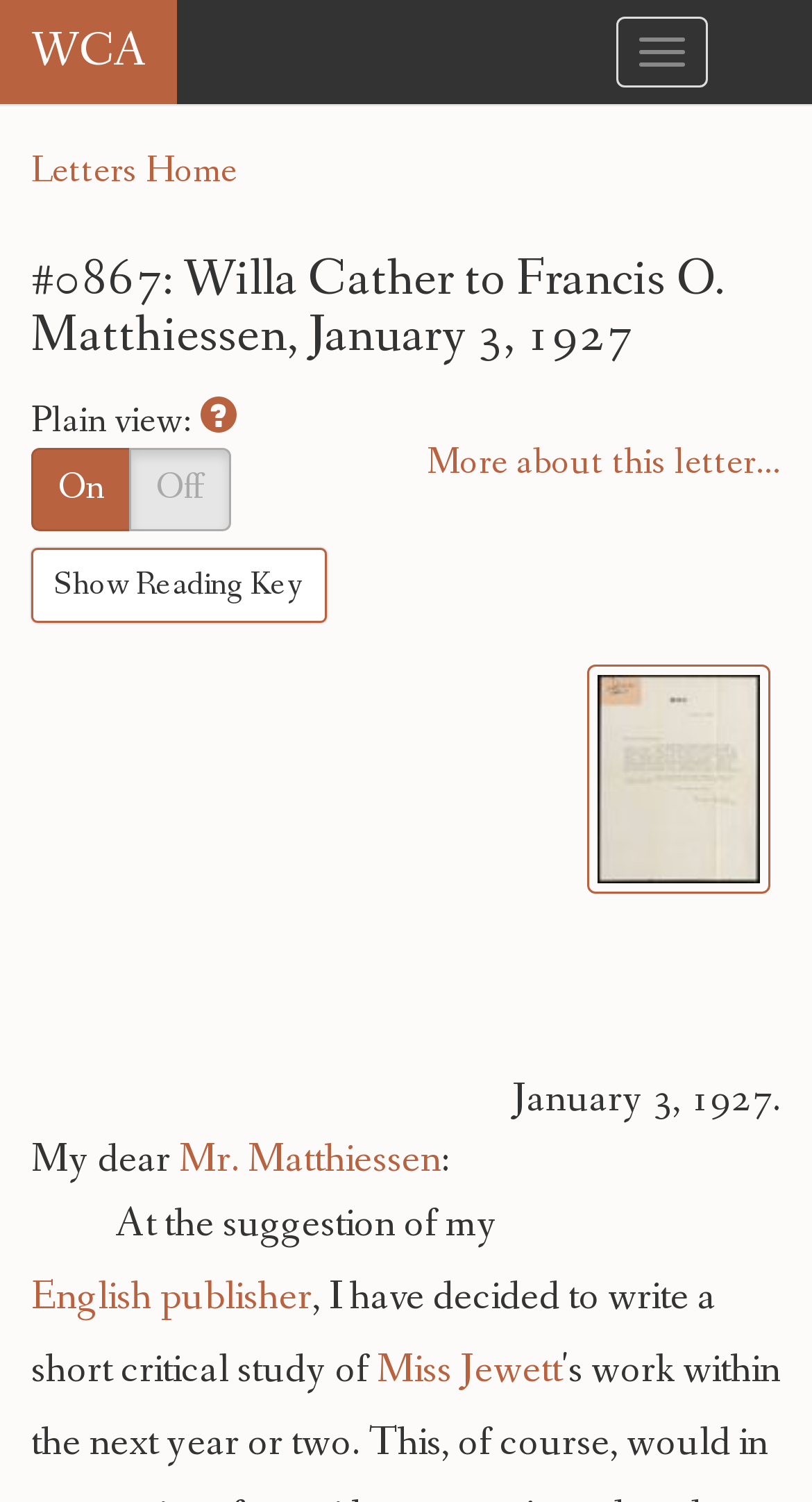Please identify the bounding box coordinates of the element that needs to be clicked to execute the following command: "explore Dollywood". Provide the bounding box using four float numbers between 0 and 1, formatted as [left, top, right, bottom].

None